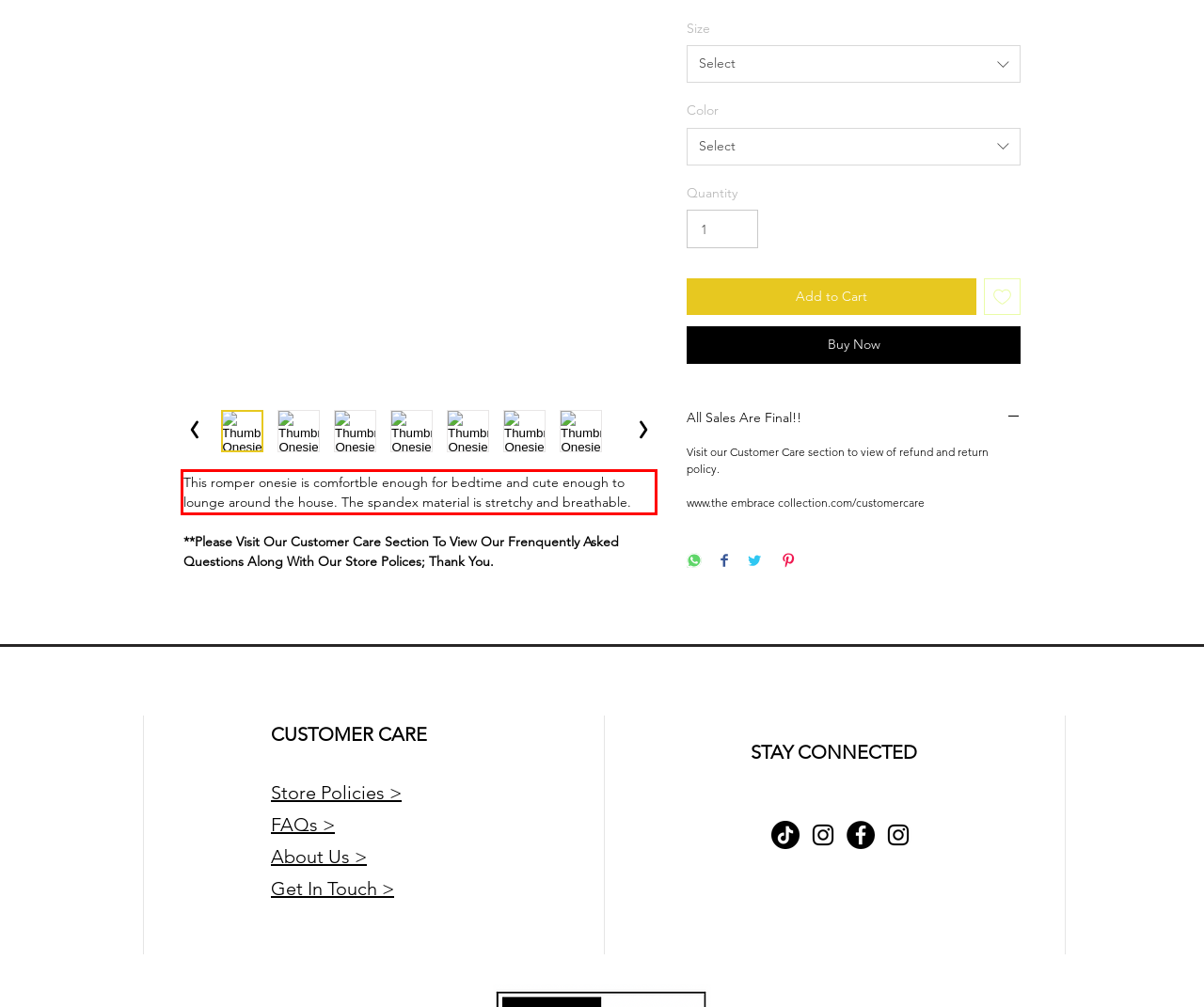Using the provided webpage screenshot, identify and read the text within the red rectangle bounding box.

This romper onesie is comfortble enough for bedtime and cute enough to lounge around the house. The spandex material is stretchy and breathable.